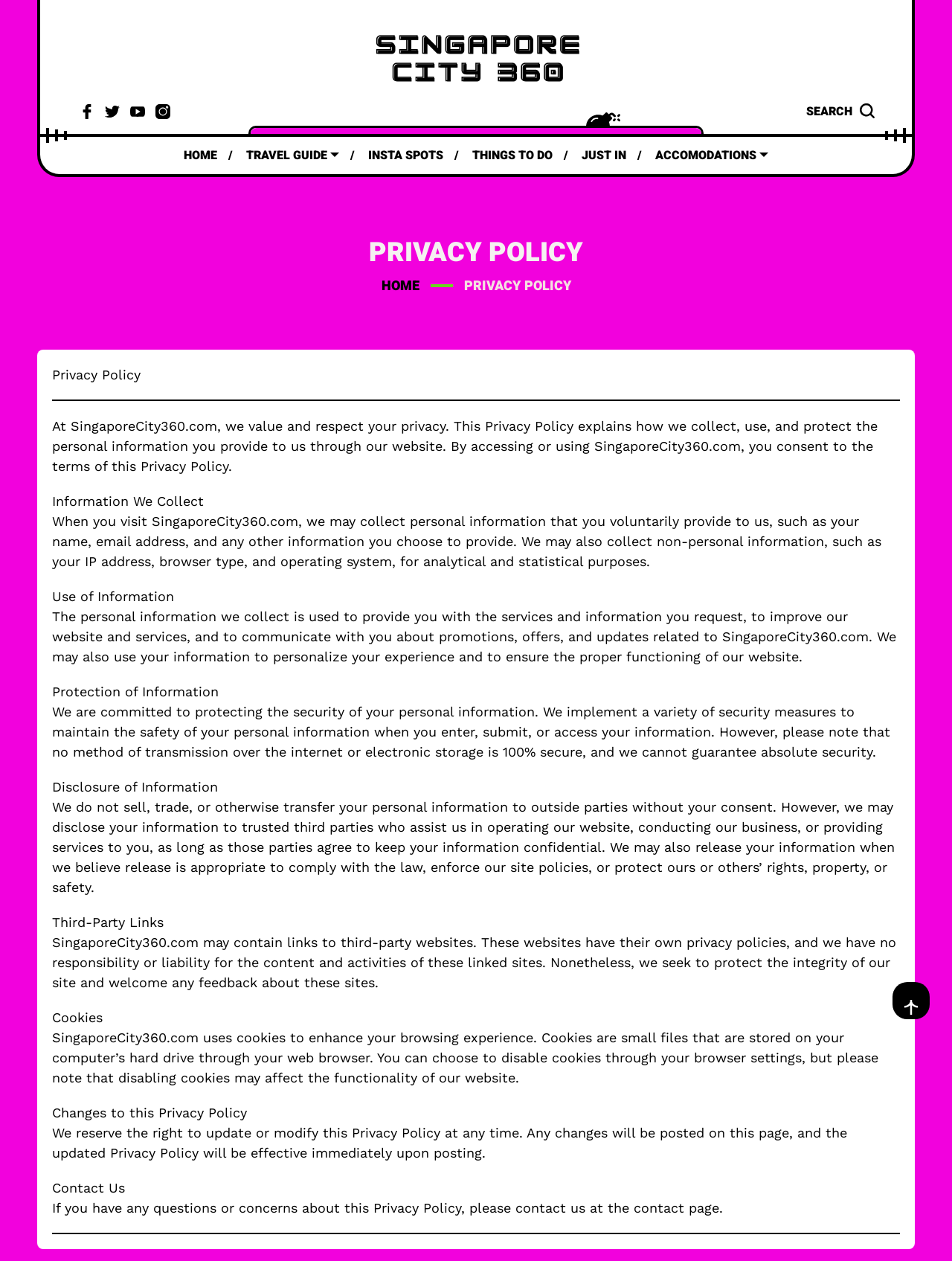What social media platforms are linked on this webpage?
Based on the screenshot, provide a one-word or short-phrase response.

Facebook, Twitter, YouTube, Instagram